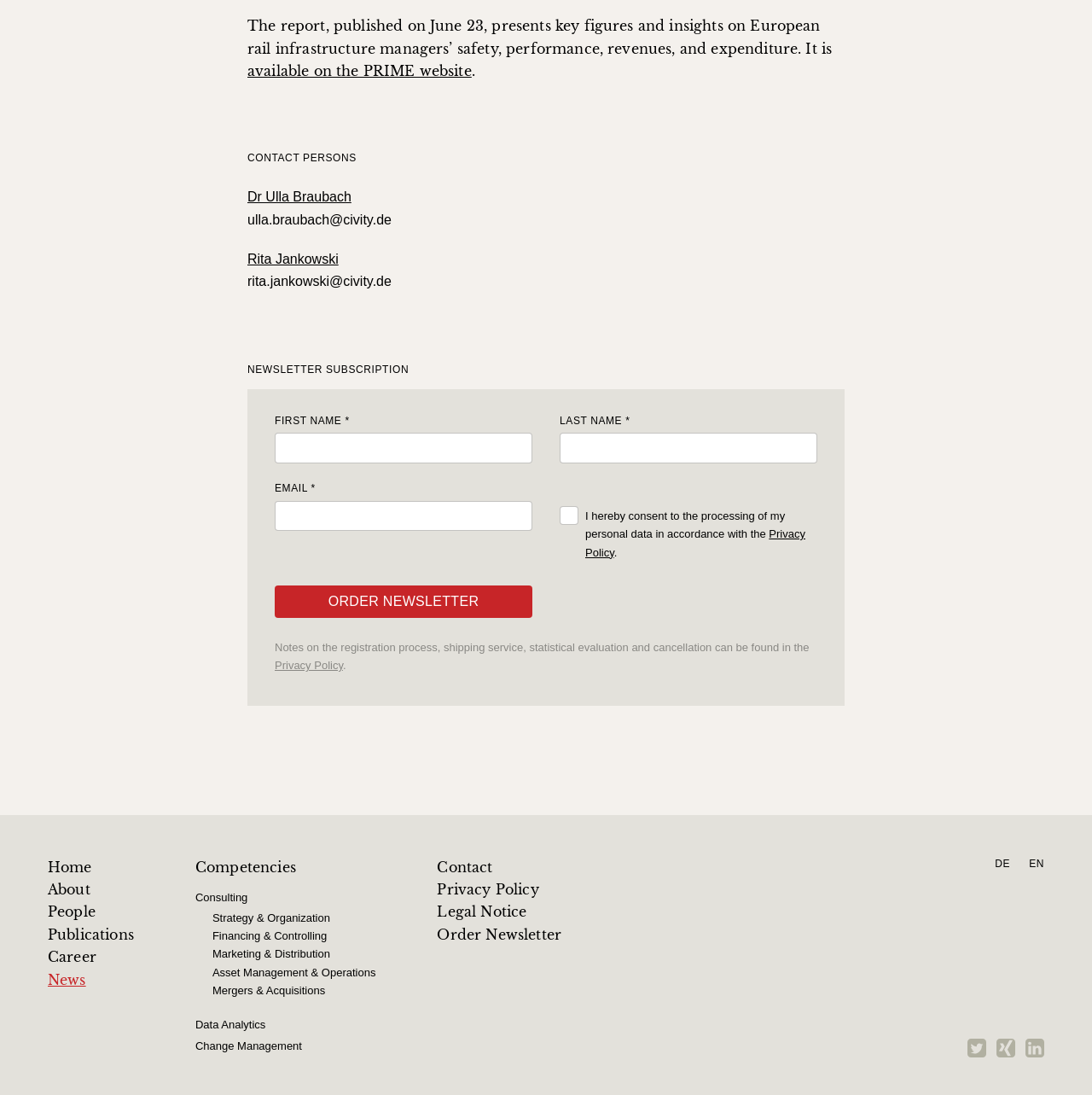What is the topic of the report?
Kindly offer a comprehensive and detailed response to the question.

The report mentioned in the webpage is about European rail infrastructure managers' safety, performance, revenues, and expenditure, which indicates that the topic of the report is European rail infrastructure.